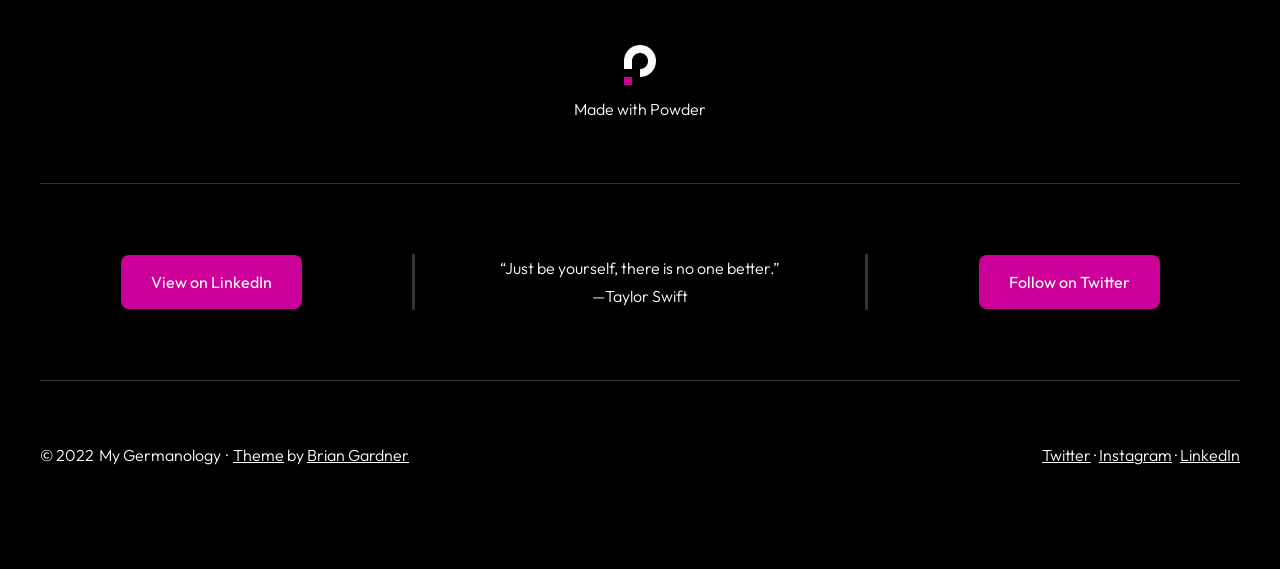Could you indicate the bounding box coordinates of the region to click in order to complete this instruction: "Change Theme".

[0.182, 0.782, 0.222, 0.817]